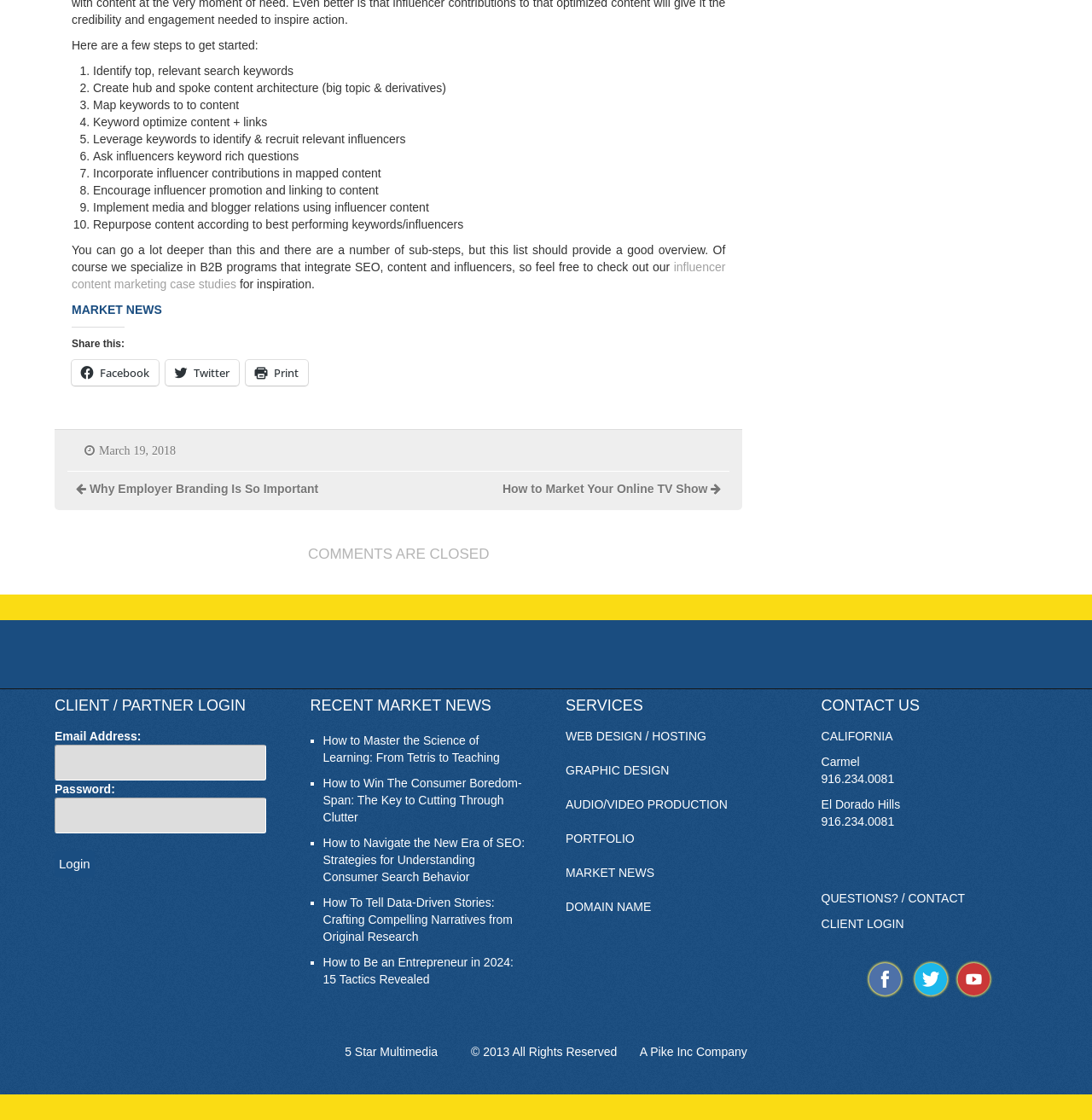Identify the bounding box coordinates of the element that should be clicked to fulfill this task: "Explore the 'SERVICES' section". The coordinates should be provided as four float numbers between 0 and 1, i.e., [left, top, right, bottom].

[0.518, 0.623, 0.716, 0.642]